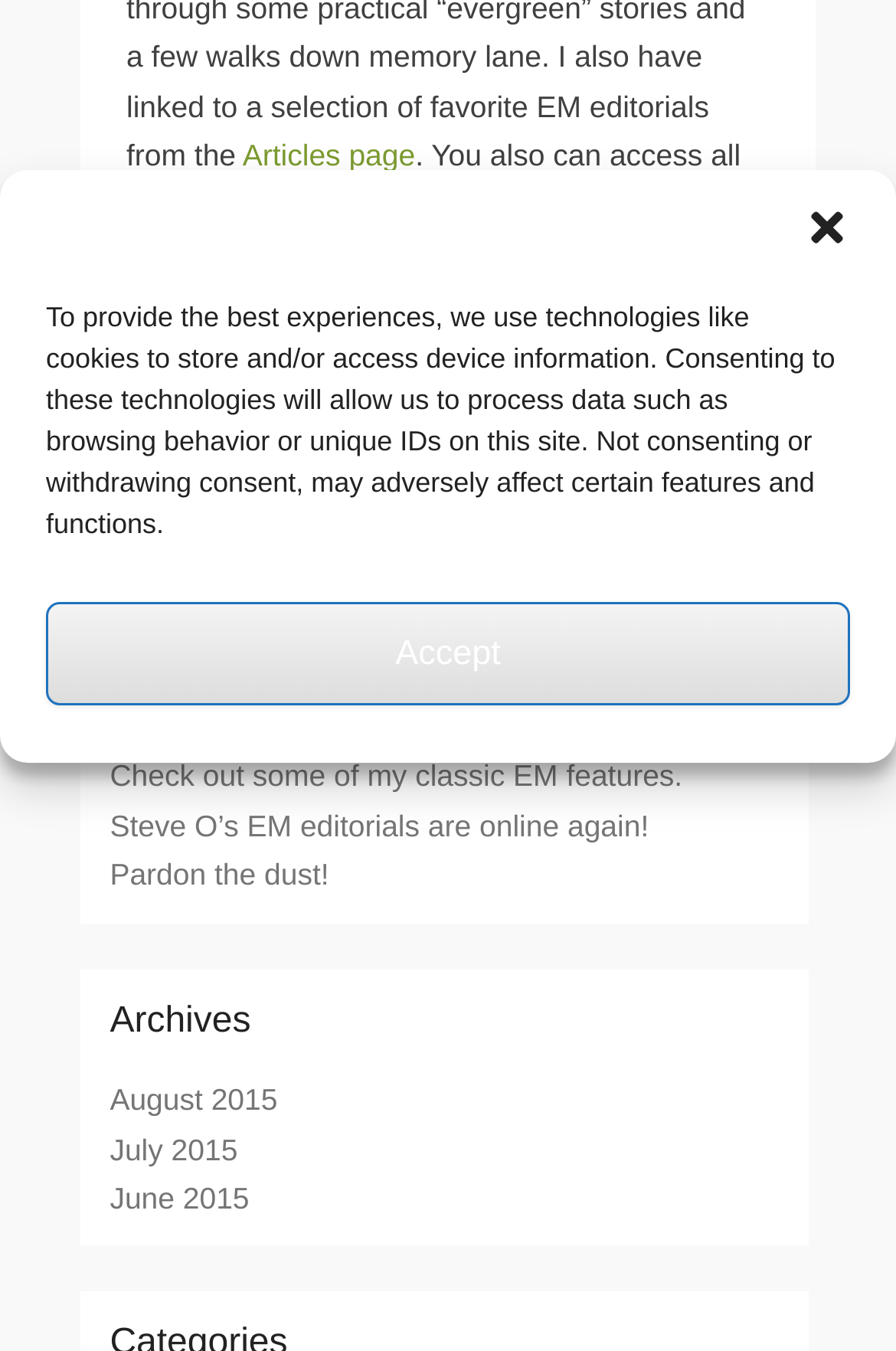Provide the bounding box coordinates of the HTML element described by the text: "parent_node: Search name="s" placeholder="Search …"". The coordinates should be in the format [left, top, right, bottom] with values between 0 and 1.

[0.123, 0.364, 0.874, 0.427]